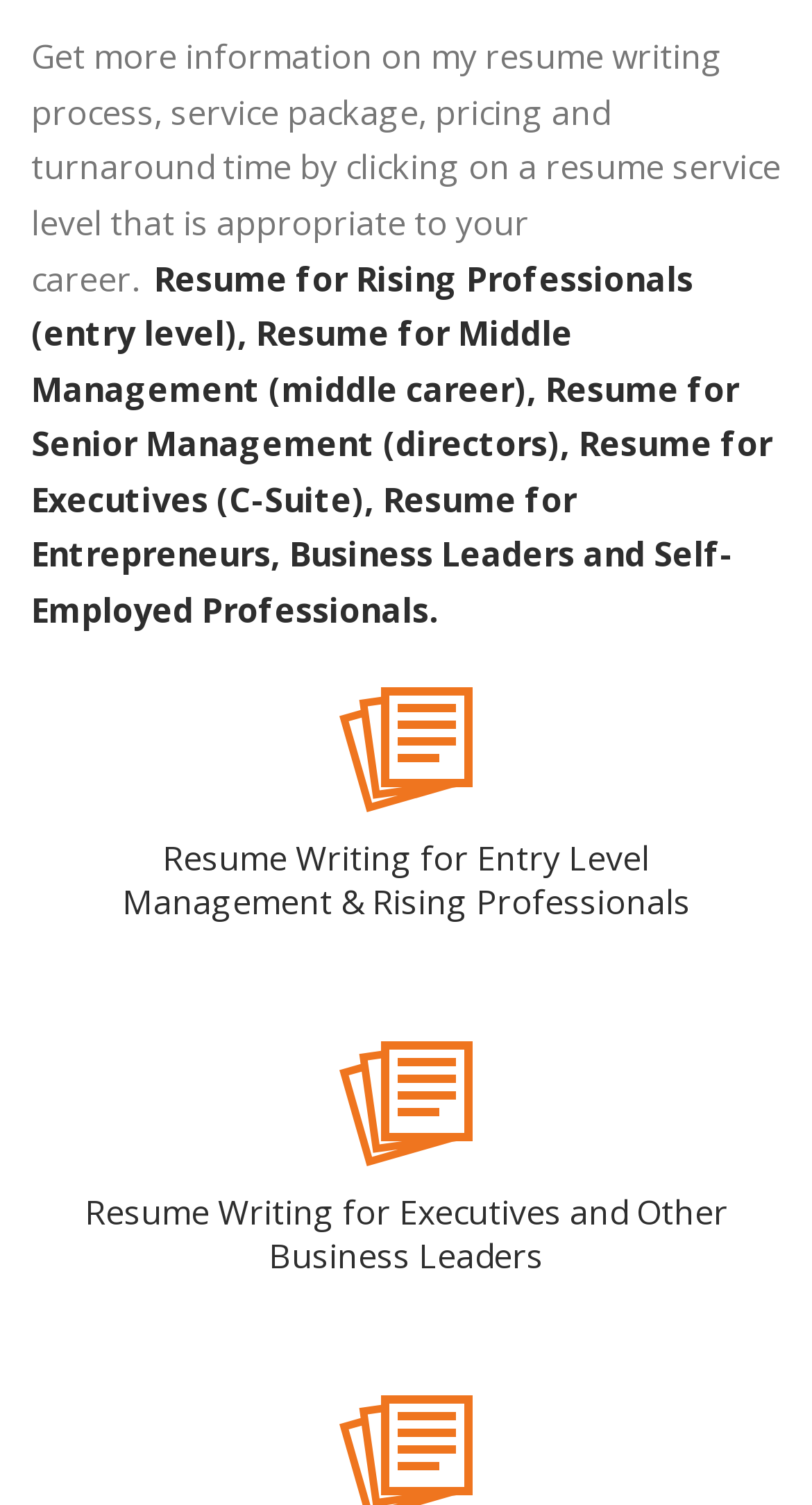Please answer the following question using a single word or phrase: 
How many resume service levels are listed?

5